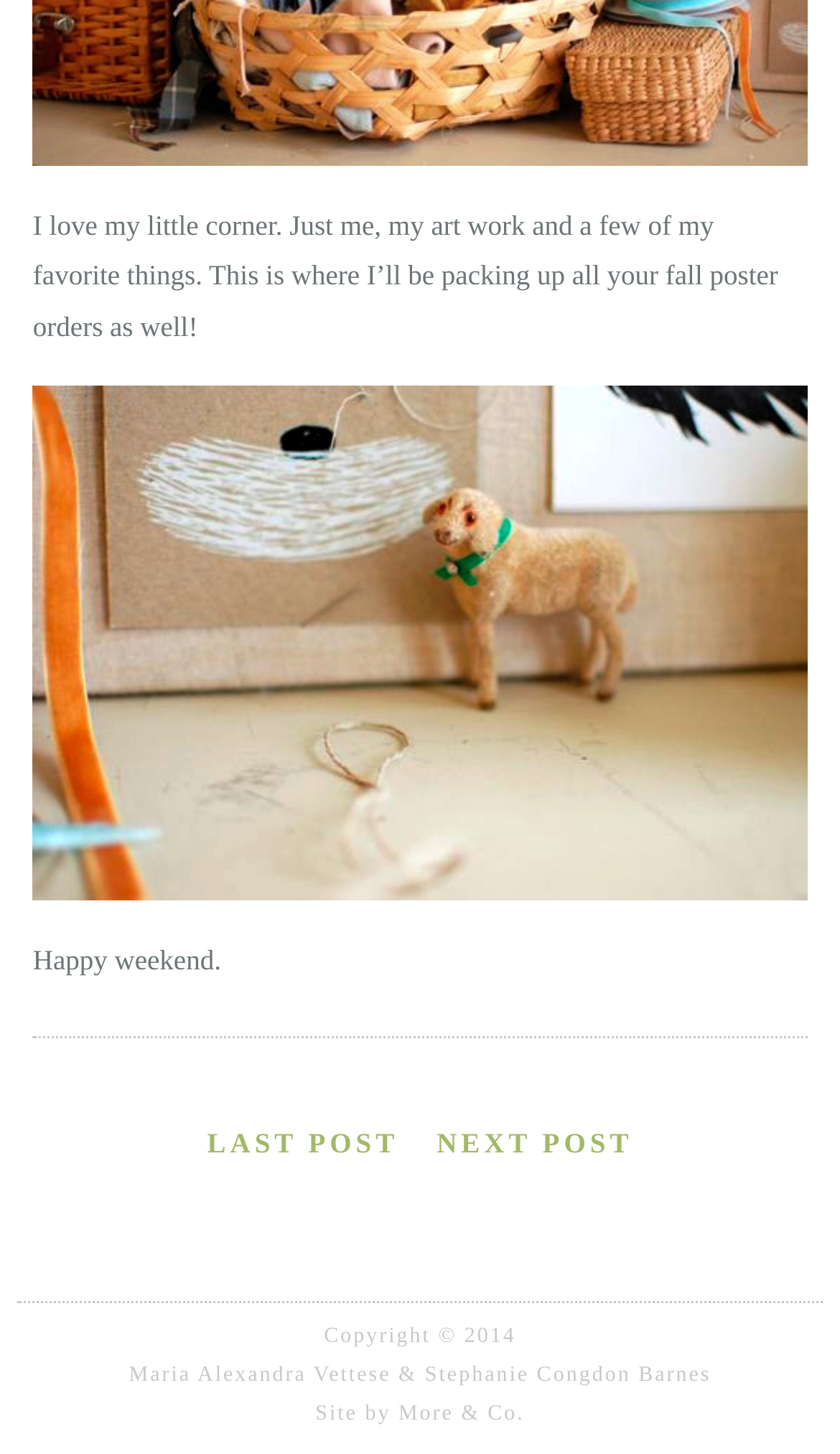Please examine the image and answer the question with a detailed explanation:
What is the author's current activity?

The author mentions in the StaticText element 'I love my little corner... This is where I’ll be packing up all your fall poster orders as well!' that they are currently packing fall poster orders.